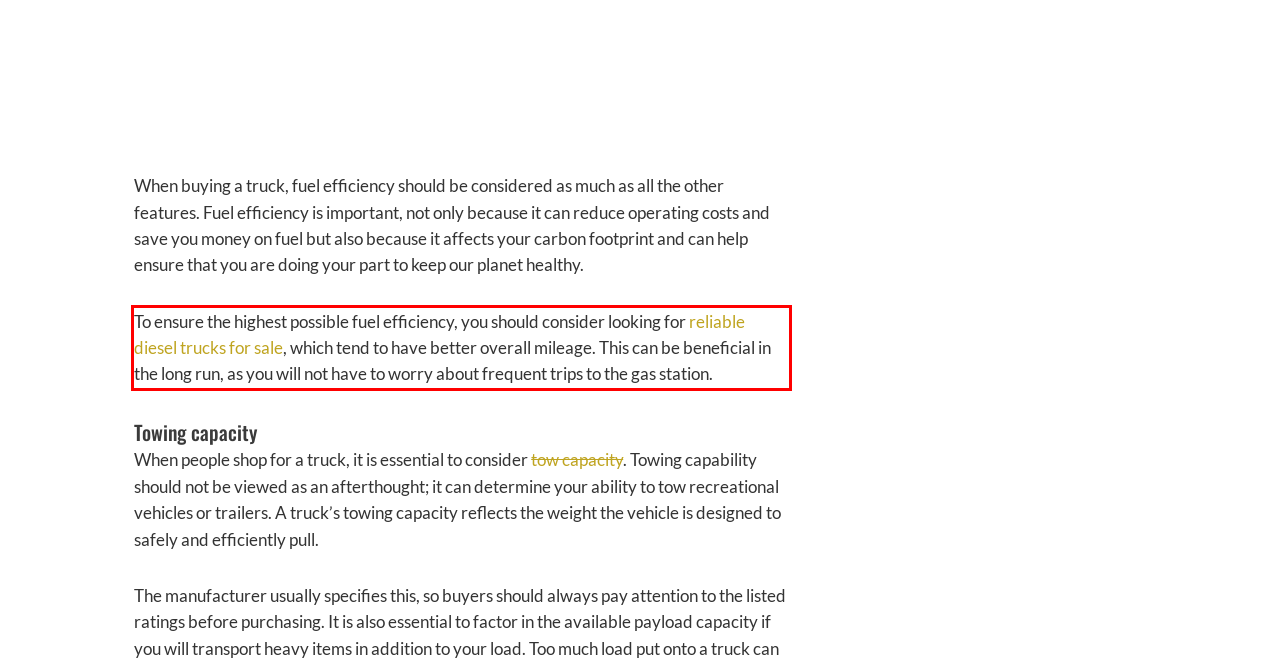Using the provided webpage screenshot, recognize the text content in the area marked by the red bounding box.

To ensure the highest possible fuel efficiency, you should consider looking for reliable diesel trucks for sale, which tend to have better overall mileage. This can be beneficial in the long run, as you will not have to worry about frequent trips to the gas station.